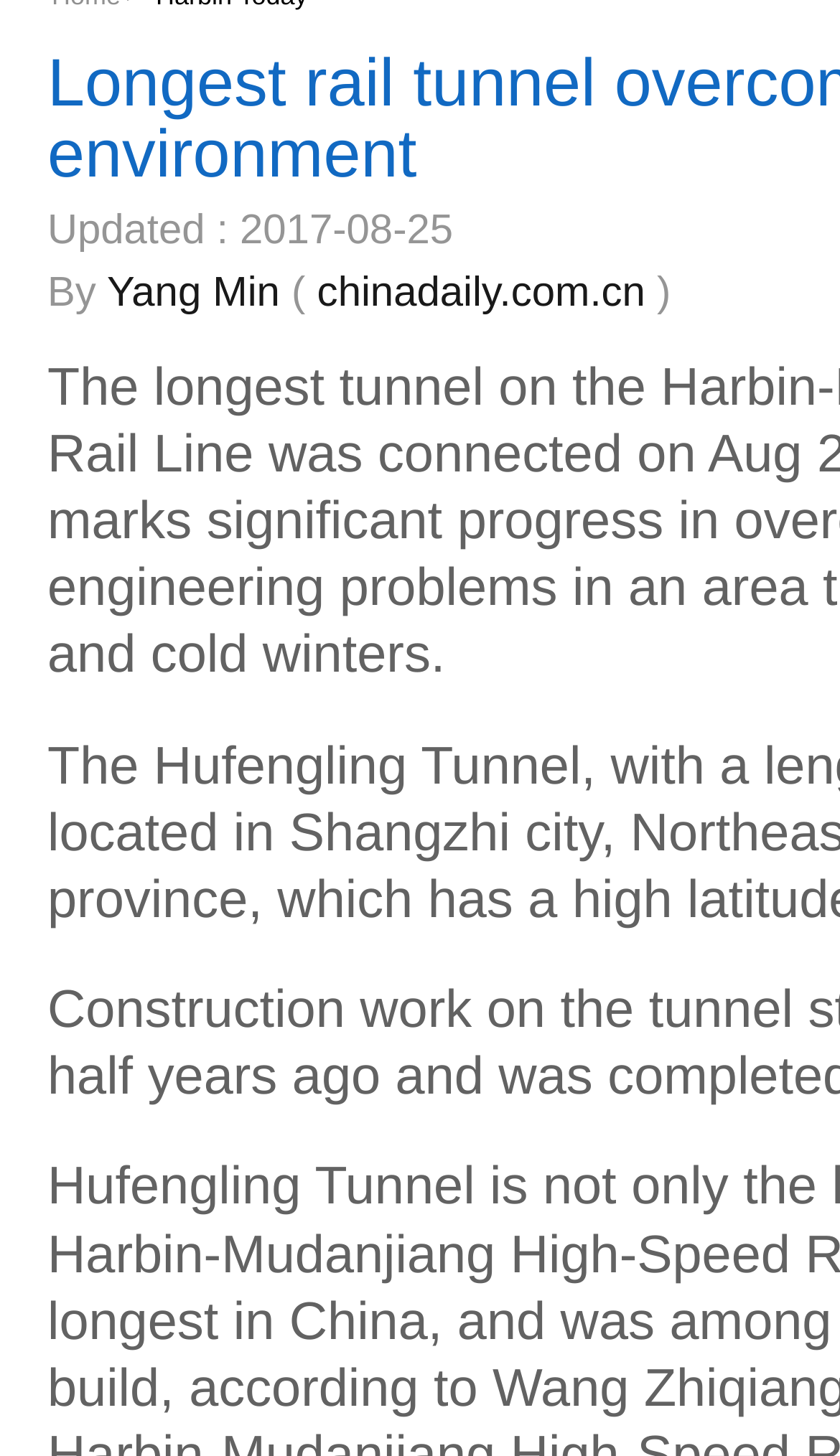Determine the bounding box coordinates for the HTML element mentioned in the following description: "Yang Min". The coordinates should be a list of four floats ranging from 0 to 1, represented as [left, top, right, bottom].

[0.127, 0.184, 0.333, 0.217]